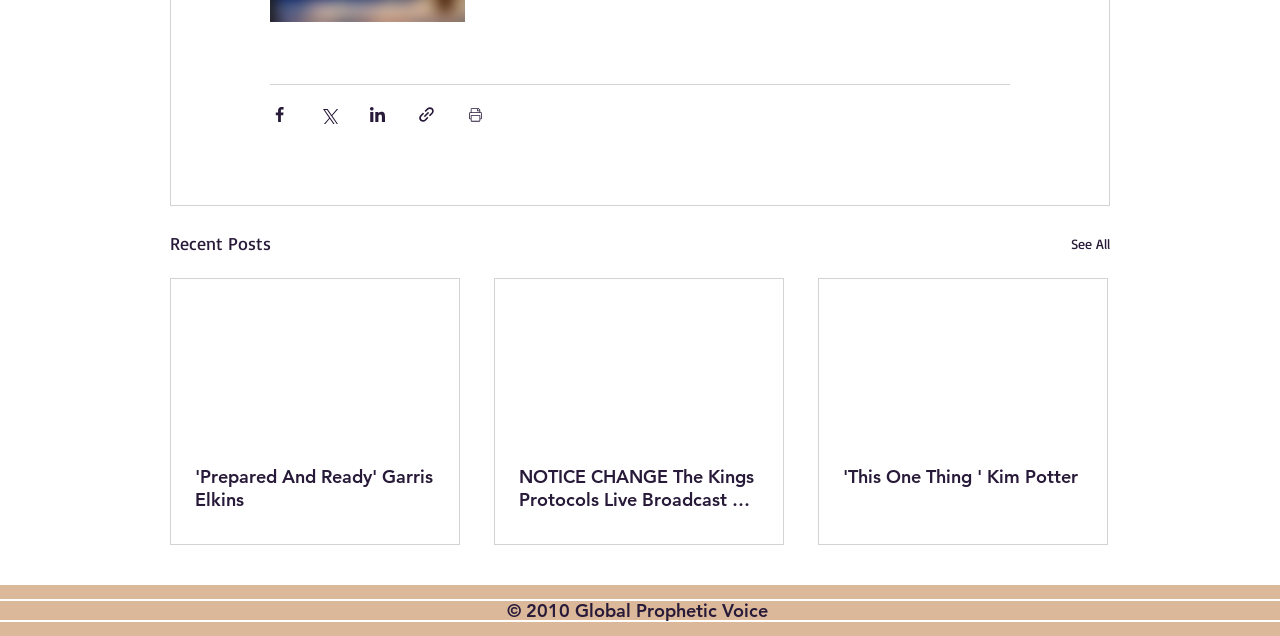Locate the bounding box of the user interface element based on this description: "See All".

[0.837, 0.359, 0.867, 0.405]